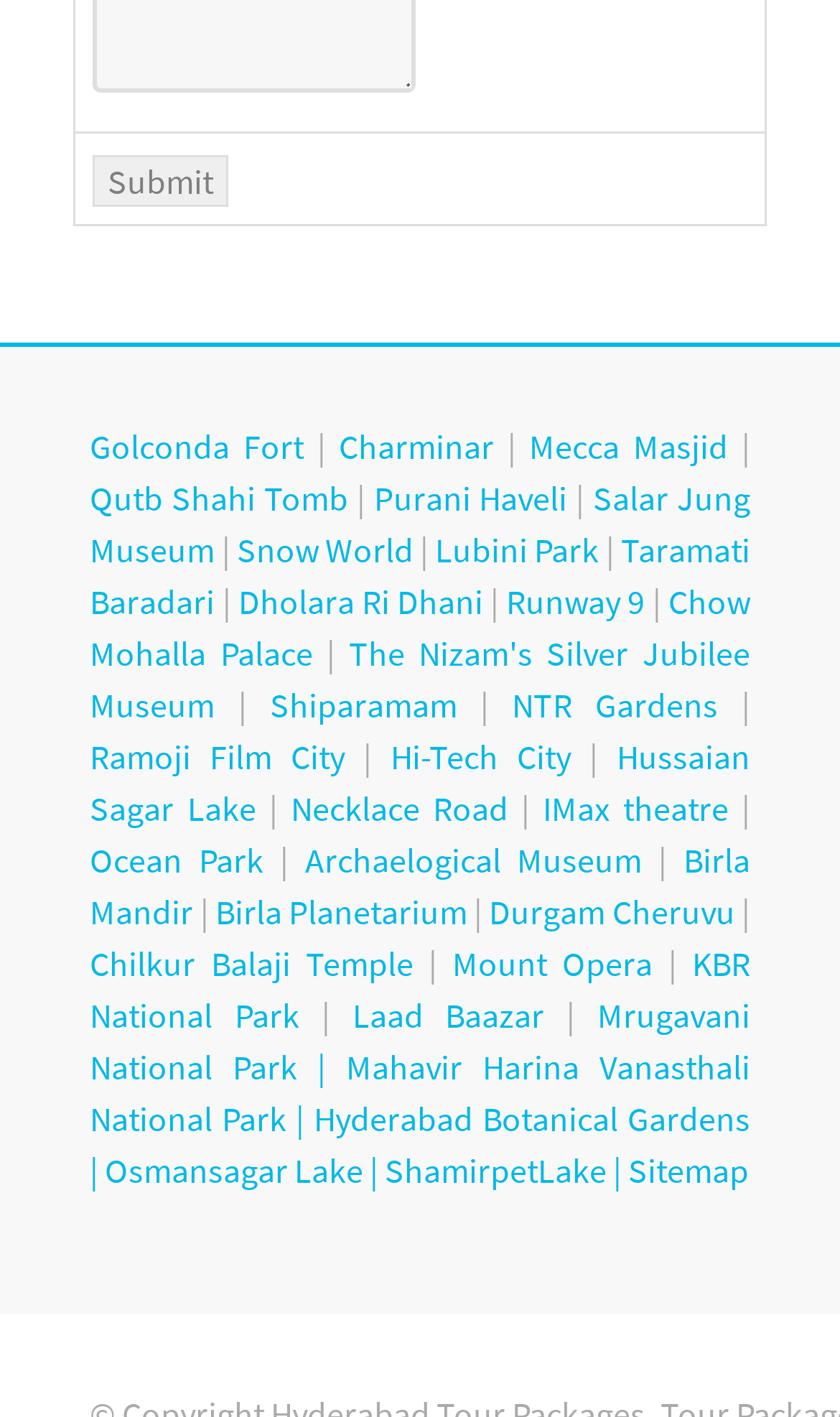Please identify the bounding box coordinates of the clickable element to fulfill the following instruction: "Explore Salar Jung Museum". The coordinates should be four float numbers between 0 and 1, i.e., [left, top, right, bottom].

[0.107, 0.336, 0.893, 0.403]